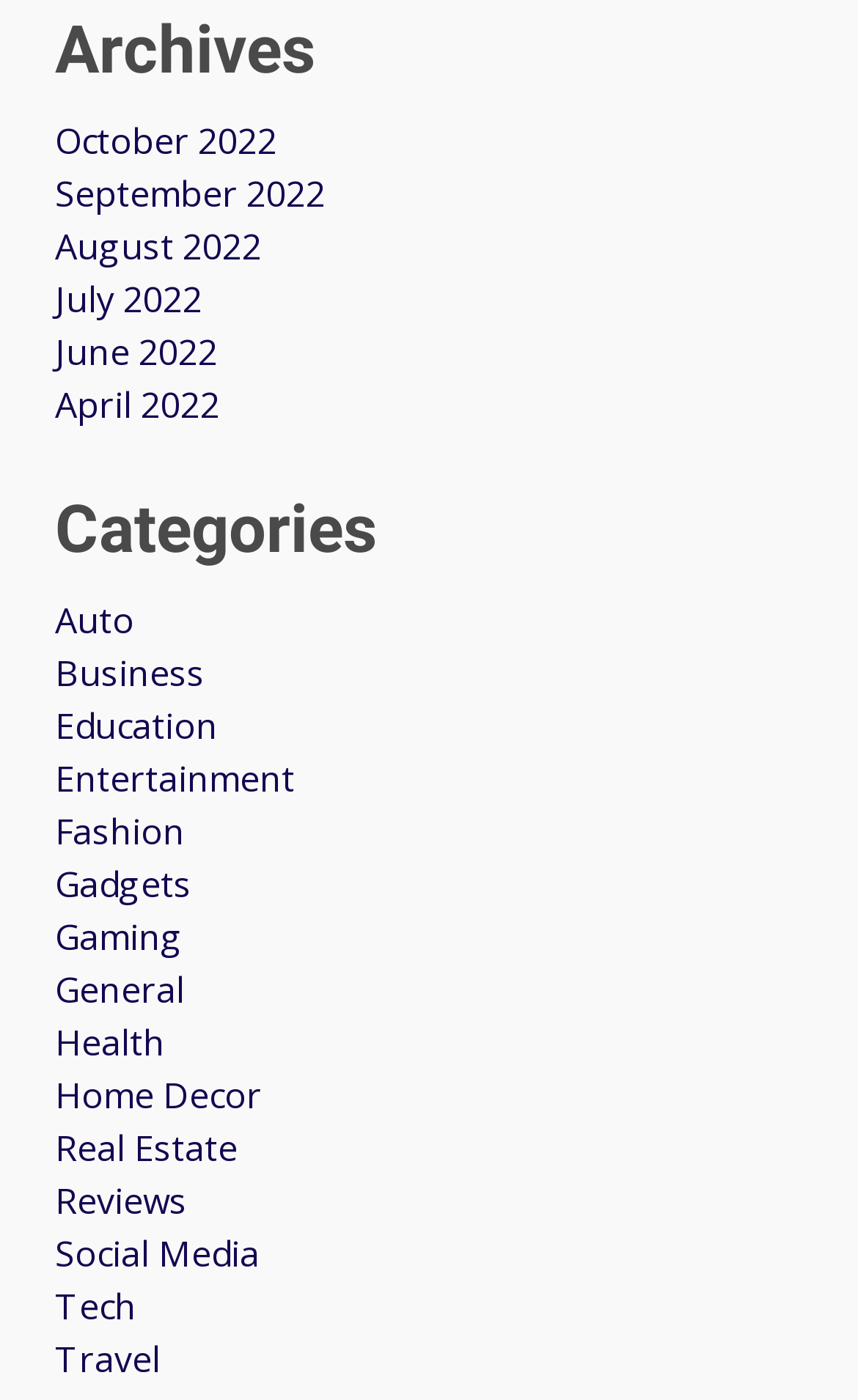Locate the bounding box coordinates of the element you need to click to accomplish the task described by this instruction: "explore articles under Health".

[0.064, 0.727, 0.192, 0.761]